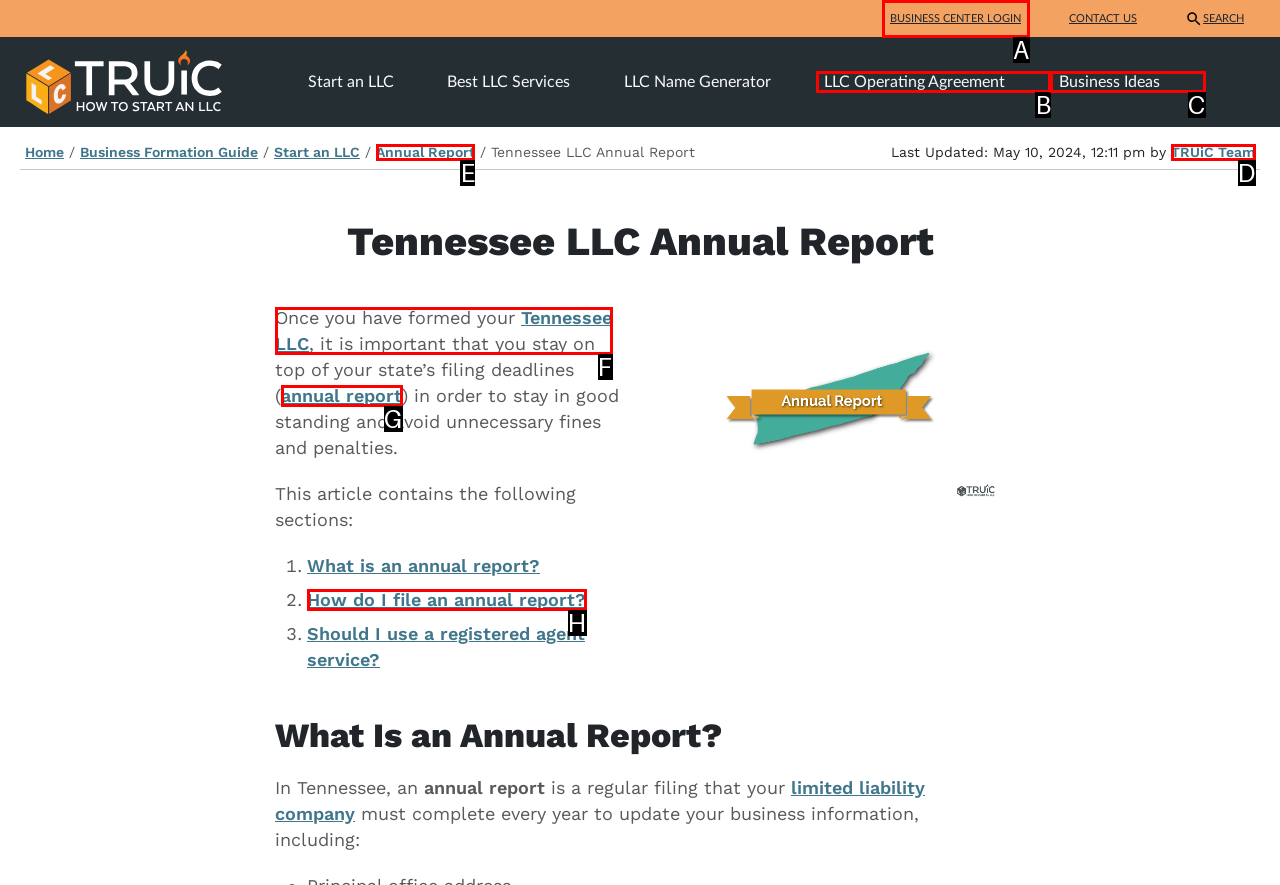Choose the HTML element that should be clicked to achieve this task: file an annual report
Respond with the letter of the correct choice.

E